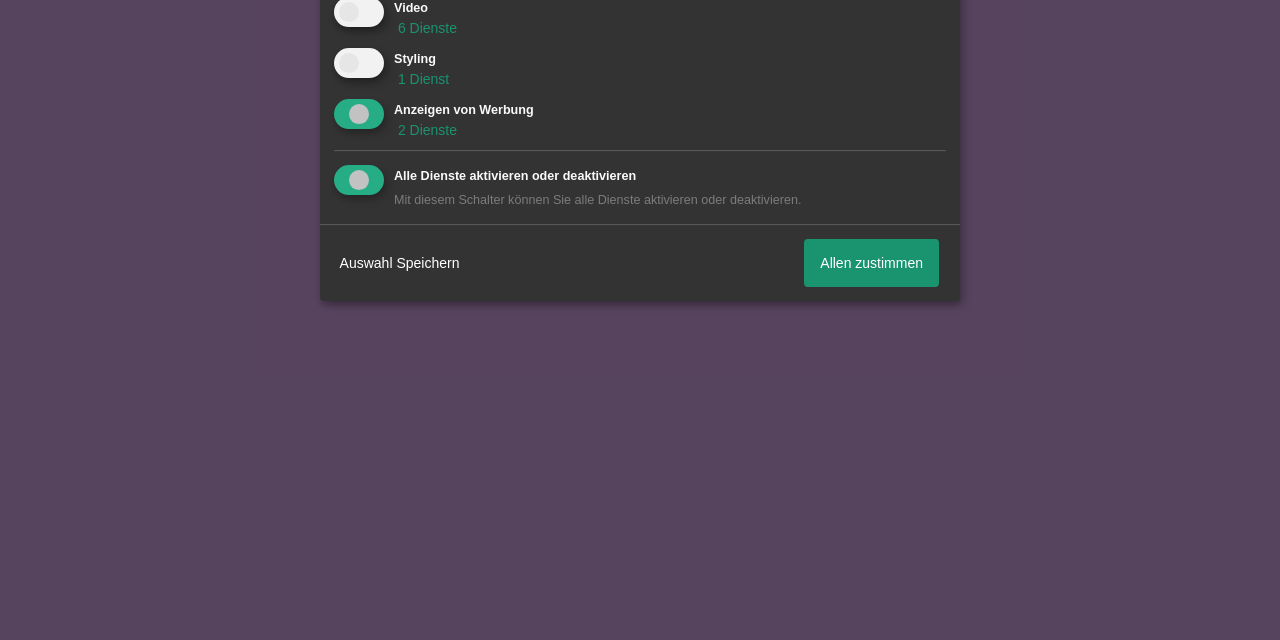Given the webpage screenshot, identify the bounding box of the UI element that matches this description: "parent_node: Anzeigen von Werbung aria-describedby="purpose-item-advertising-description"".

[0.264, 0.16, 0.303, 0.206]